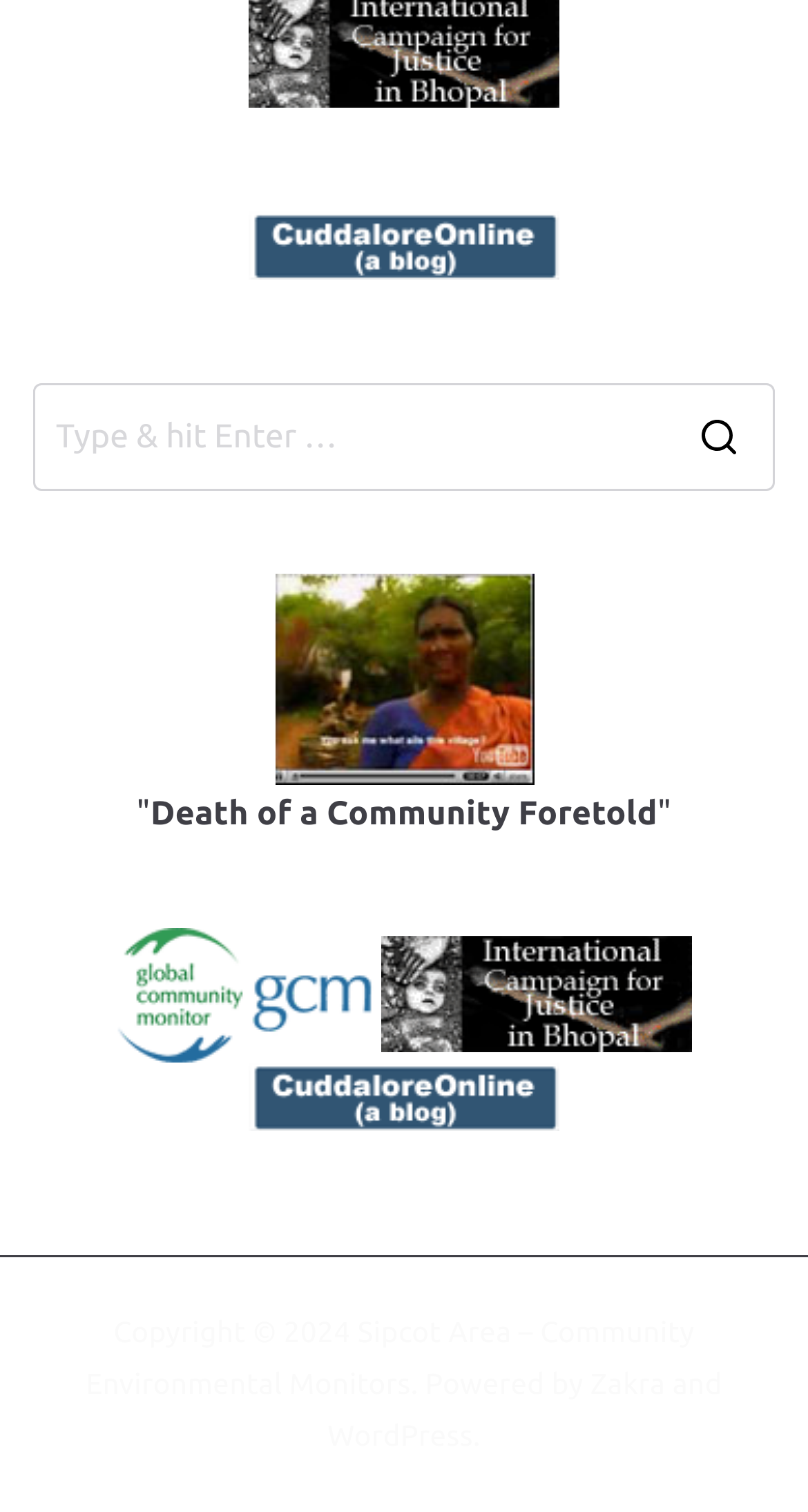Find and indicate the bounding box coordinates of the region you should select to follow the given instruction: "Click the subscribe link".

None